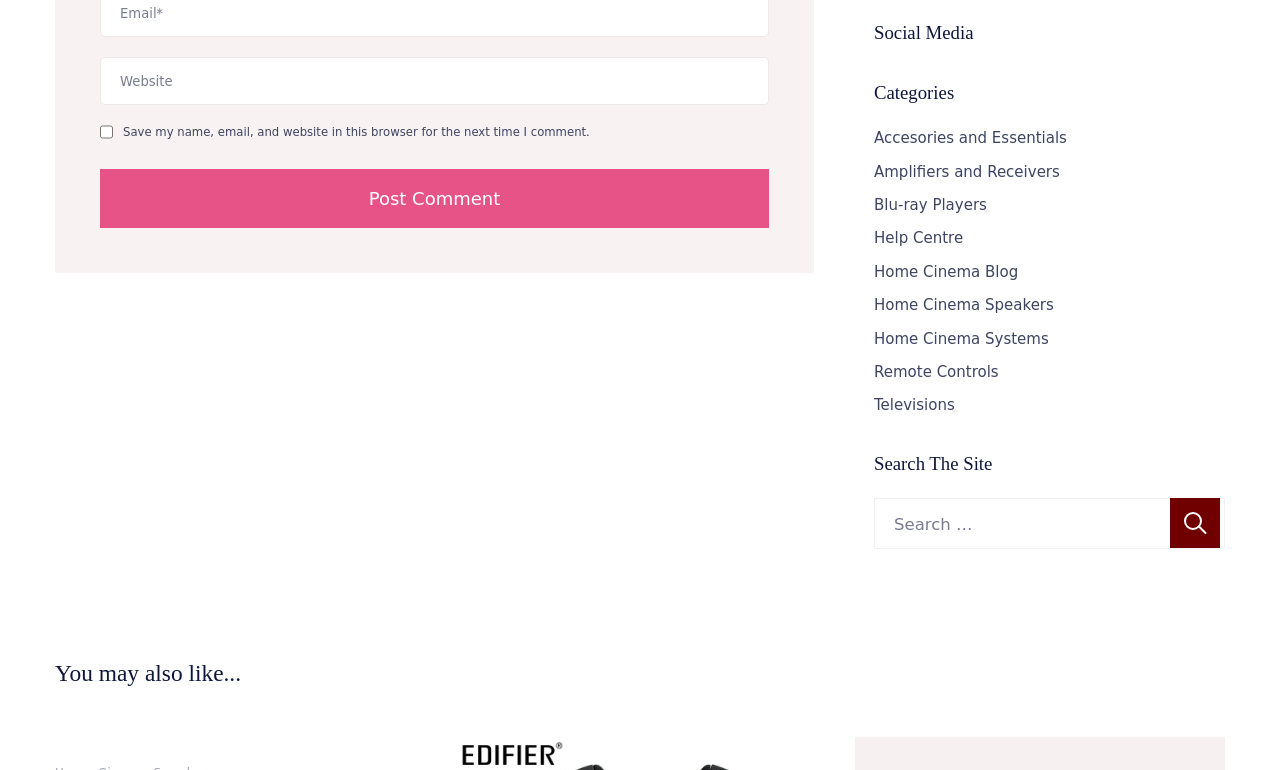Bounding box coordinates should be in the format (top-left x, top-left y, bottom-right x, bottom-right y) and all values should be floating point numbers between 0 and 1. Determine the bounding box coordinate for the UI element described as: Remote Controls

[0.683, 0.471, 0.78, 0.495]